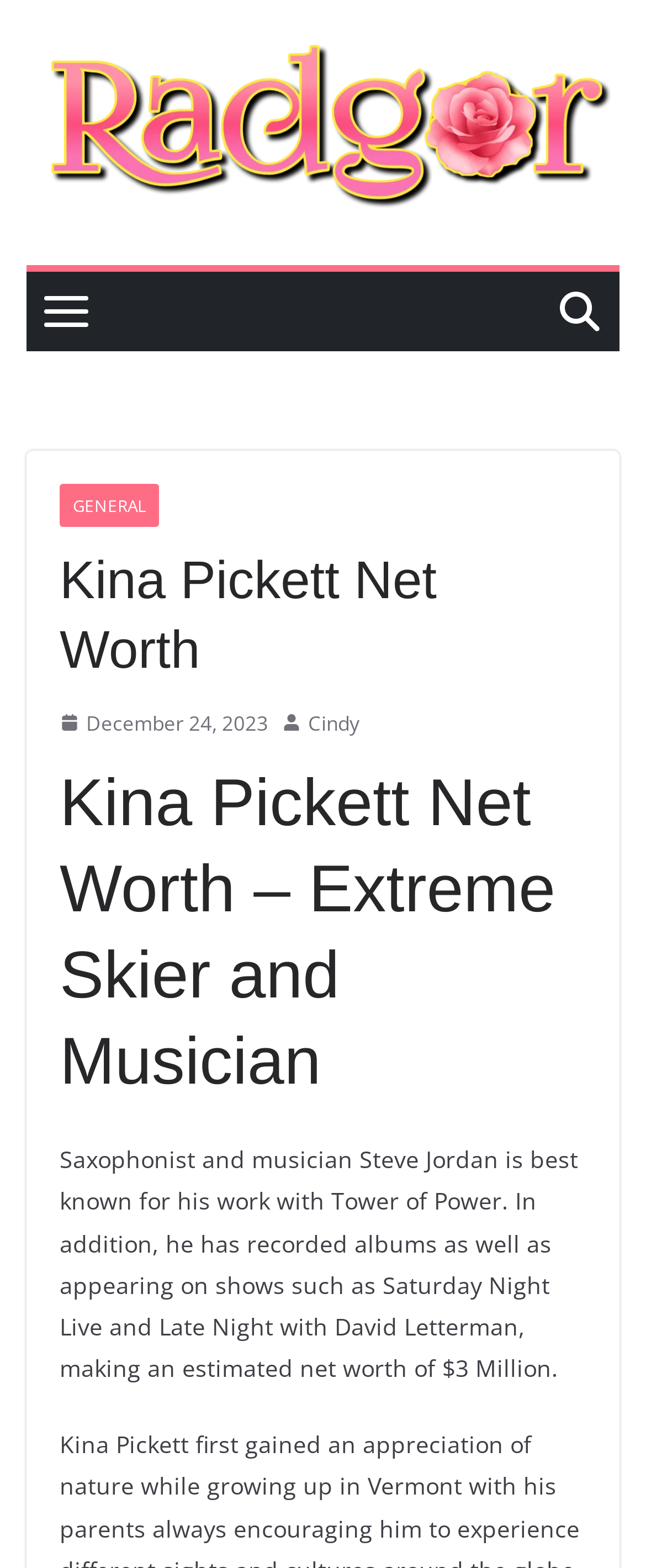What is the name of the band Steve Jordan is known for working with?
Please provide a single word or phrase based on the screenshot.

Tower of Power